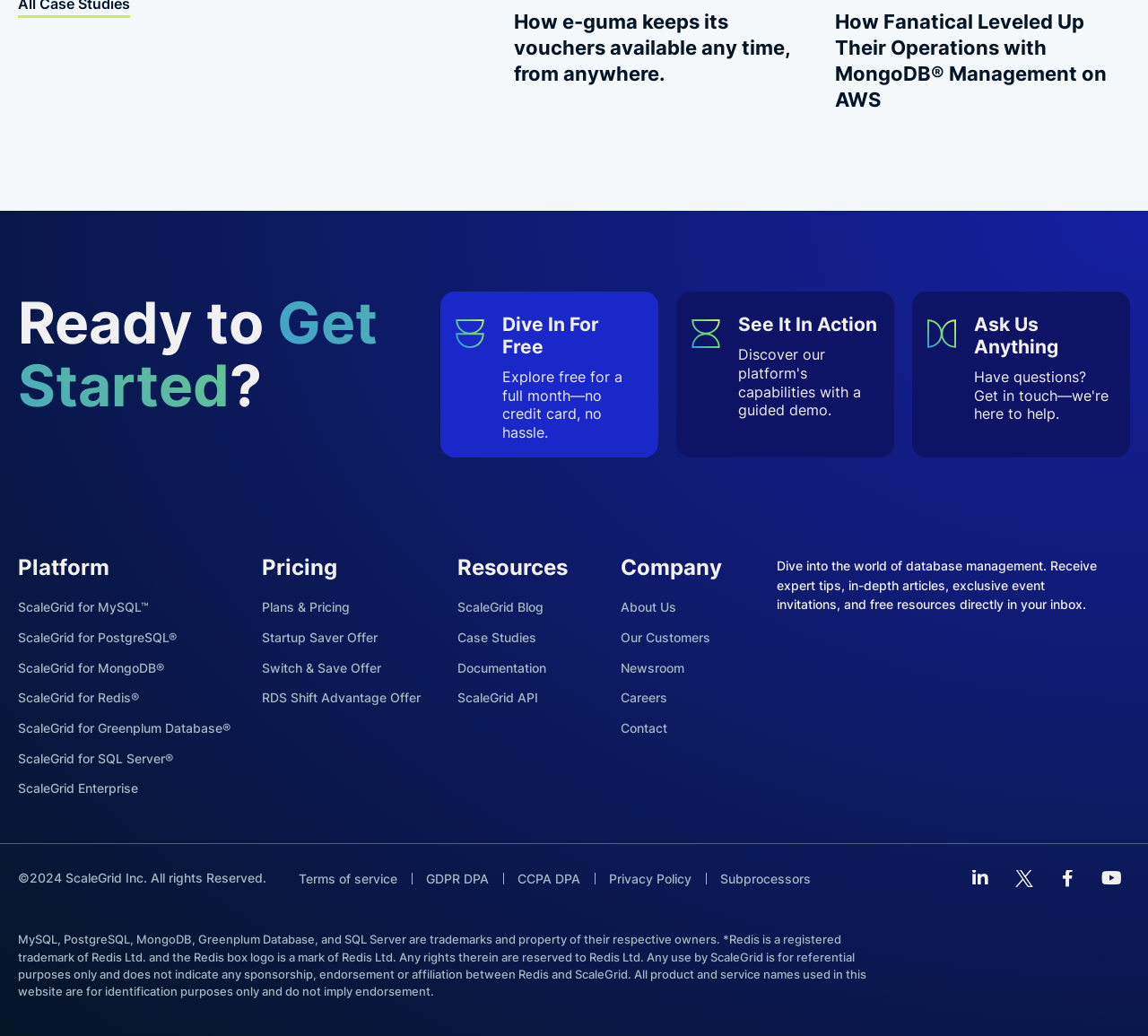Locate the bounding box coordinates of the clickable region necessary to complete the following instruction: "Contact ScaleGrid". Provide the coordinates in the format of four float numbers between 0 and 1, i.e., [left, top, right, bottom].

[0.54, 0.693, 0.661, 0.712]